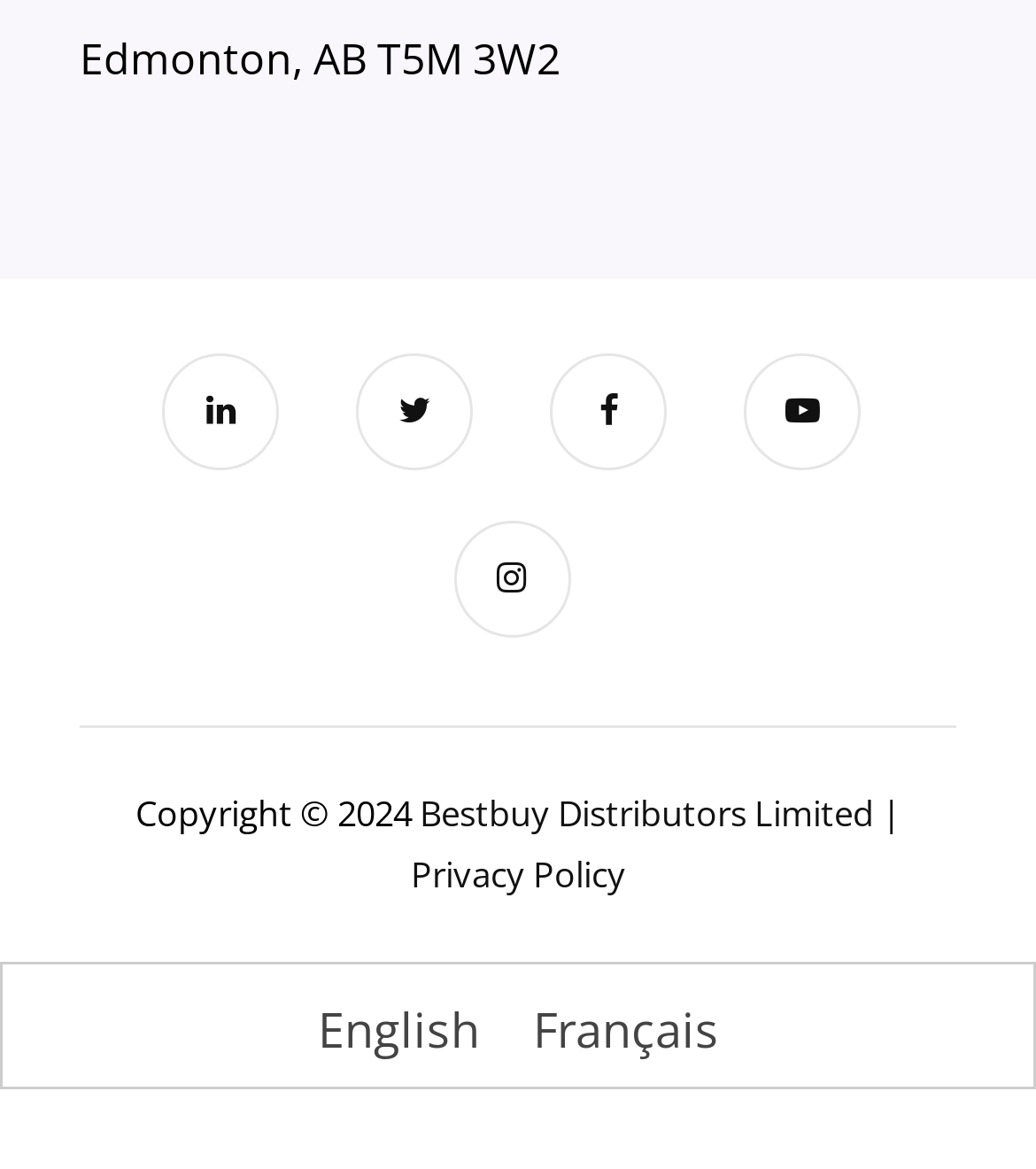Please reply with a single word or brief phrase to the question: 
What is the city and province in the top-left corner?

Edmonton, AB